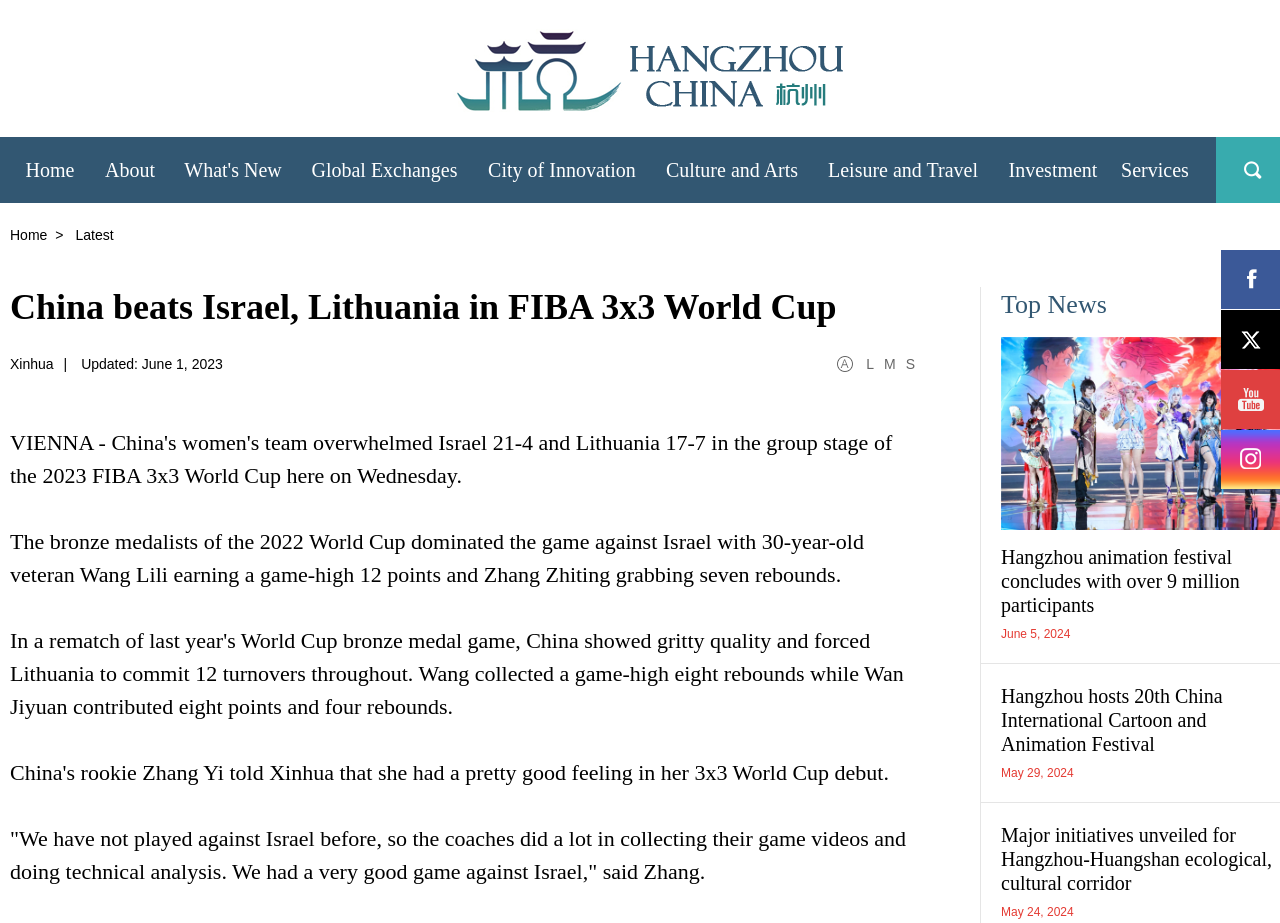Please locate the bounding box coordinates of the element that needs to be clicked to achieve the following instruction: "click the first walking tour link". The coordinates should be four float numbers between 0 and 1, i.e., [left, top, right, bottom].

None